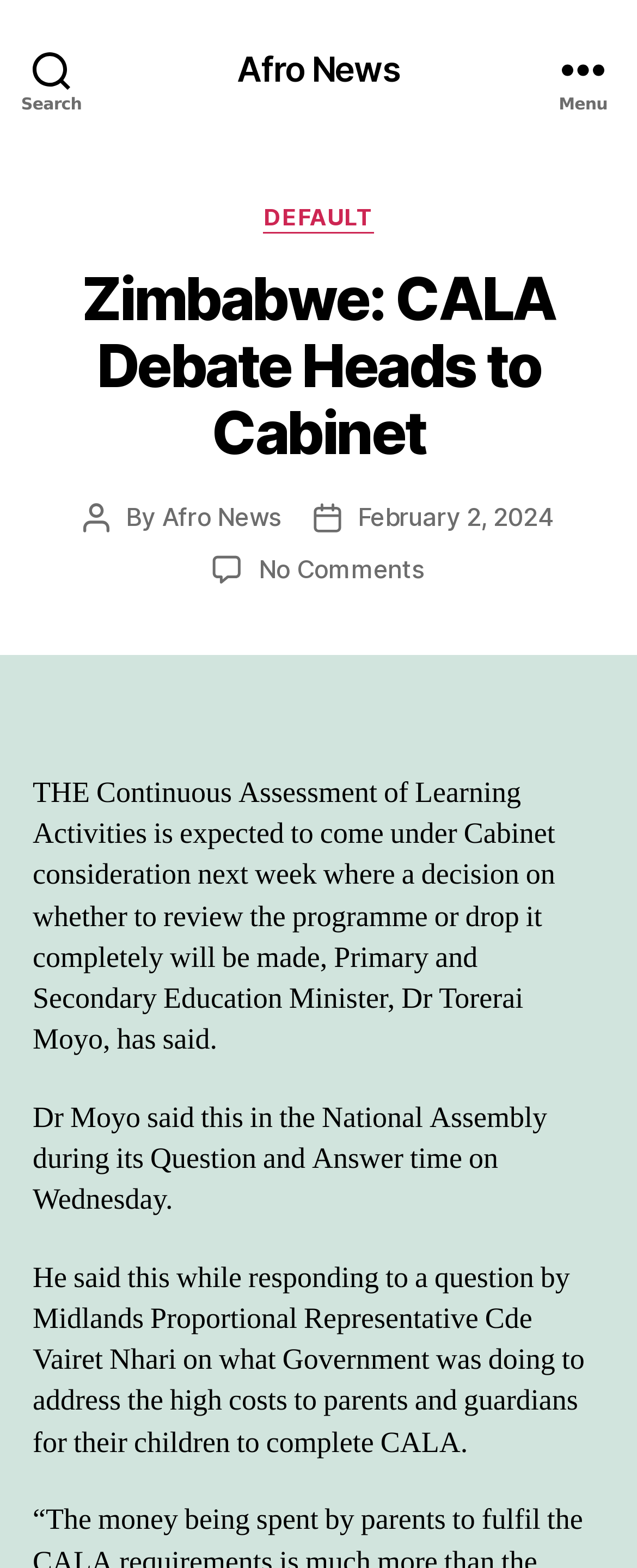Please respond to the question using a single word or phrase:
Who is the author of the article?

Afro News